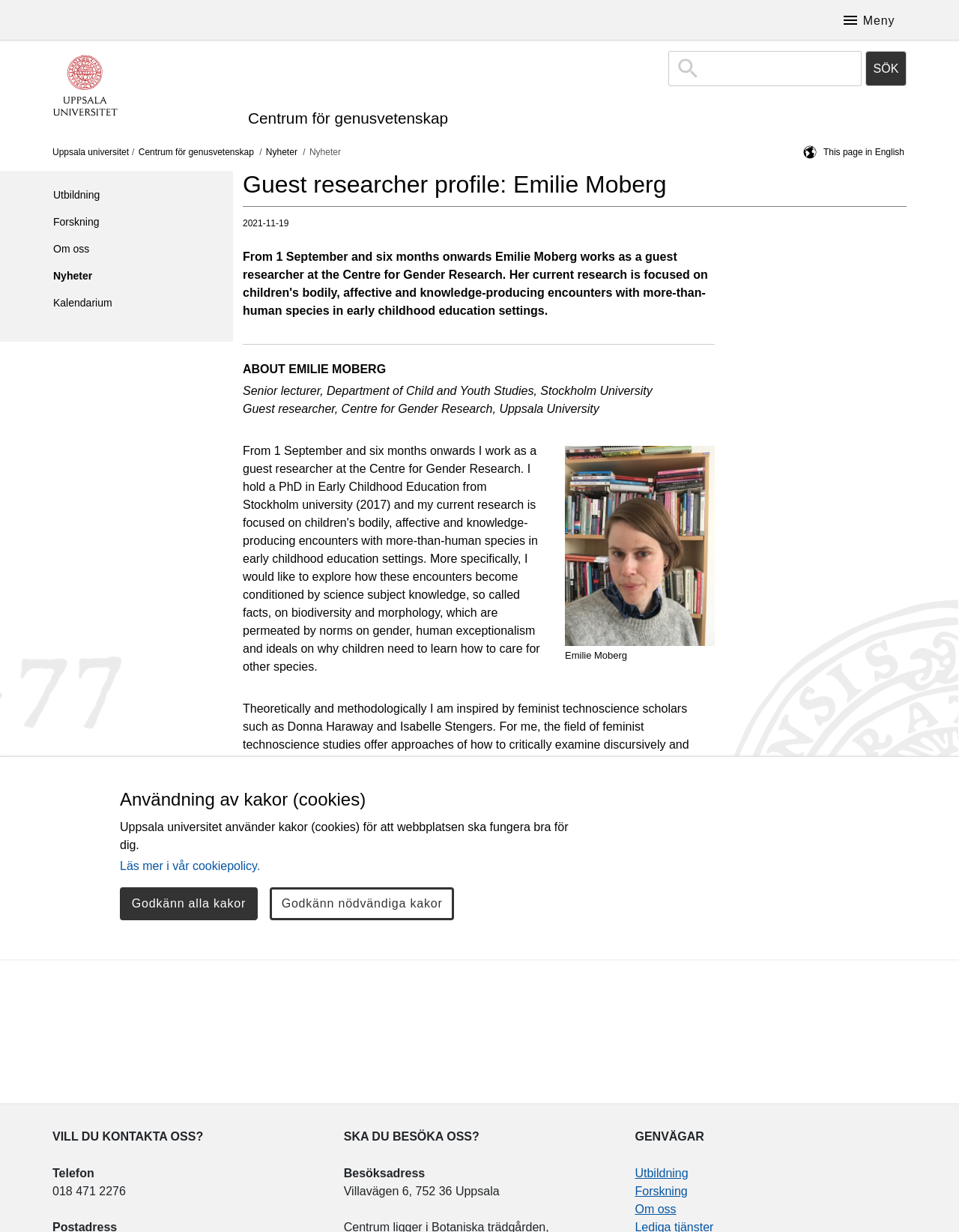Analyze the image and deliver a detailed answer to the question: What is the phone number to contact?

I found the answer by looking at the 'VILL DU KONTAKTA OSS?' section, where it lists the phone number as 018 471 2276.